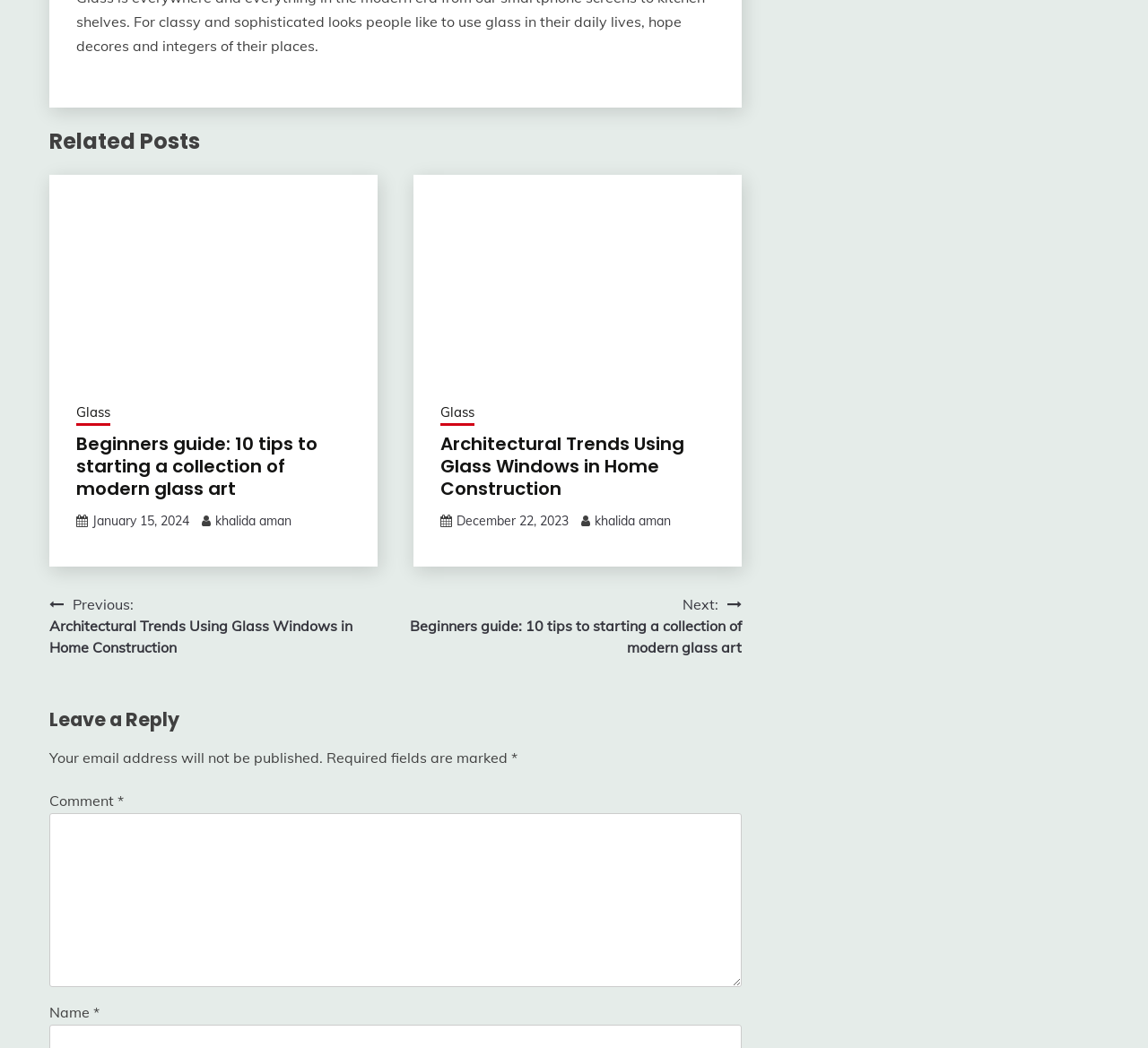Respond with a single word or short phrase to the following question: 
What is the navigation section for?

To navigate between posts